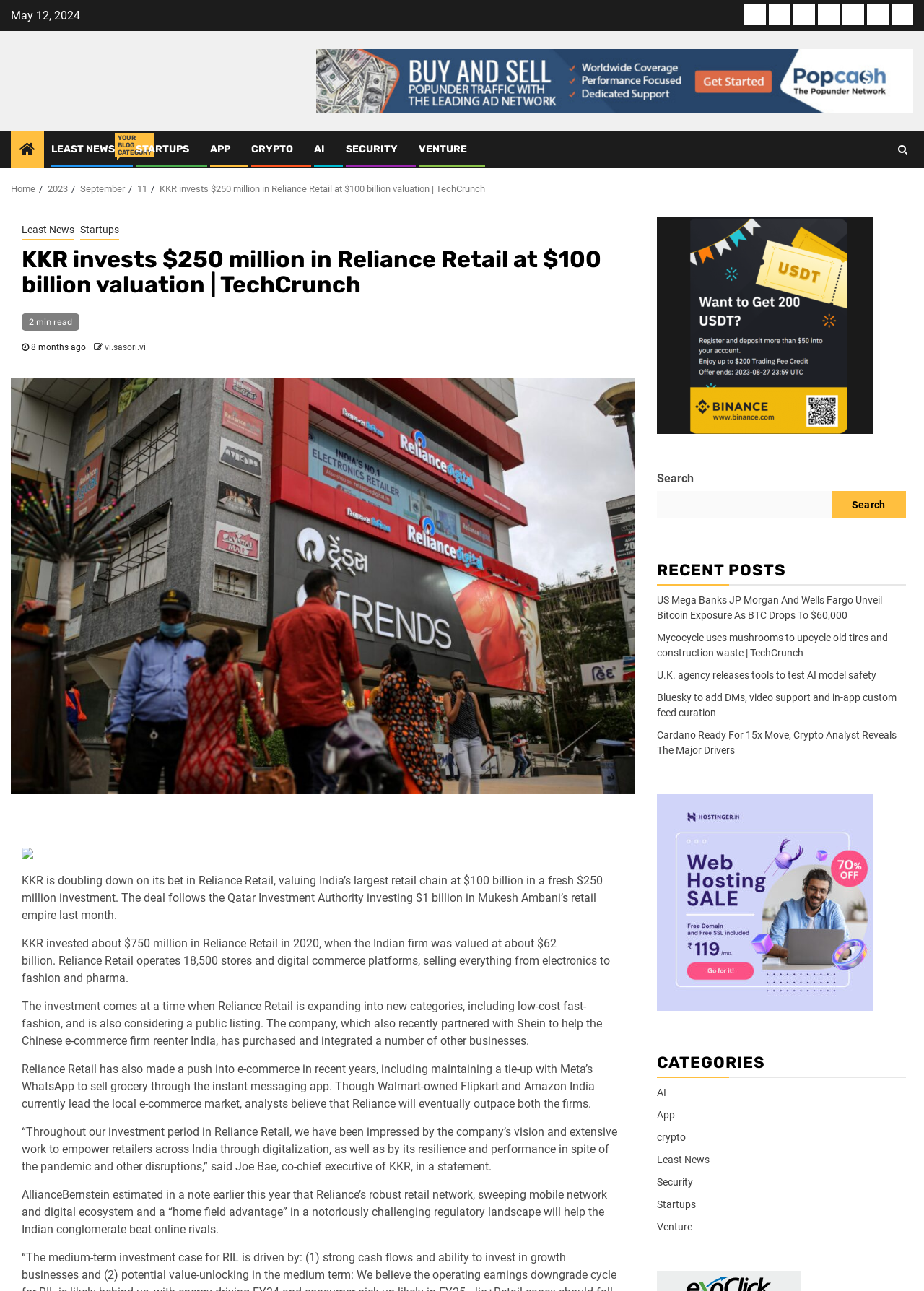Please identify the bounding box coordinates of the clickable element to fulfill the following instruction: "Click on the 'Least News' category". The coordinates should be four float numbers between 0 and 1, i.e., [left, top, right, bottom].

[0.805, 0.003, 0.829, 0.02]